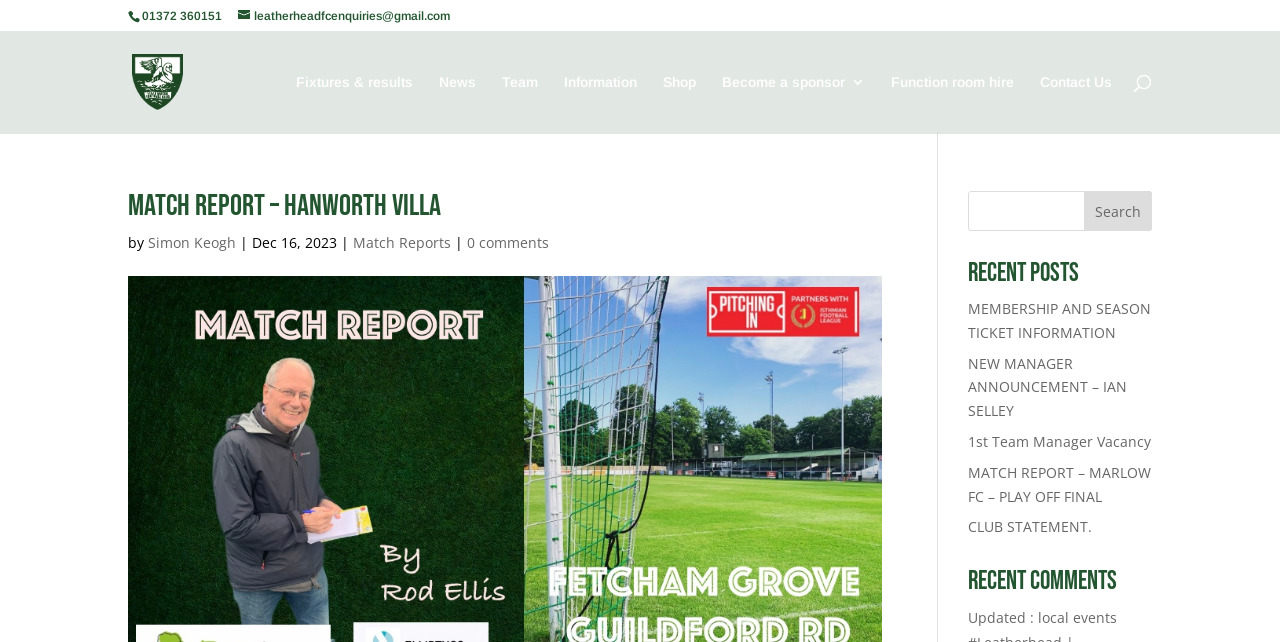Please give a short response to the question using one word or a phrase:
What is the phone number of Leatherhead FC?

01372 360151